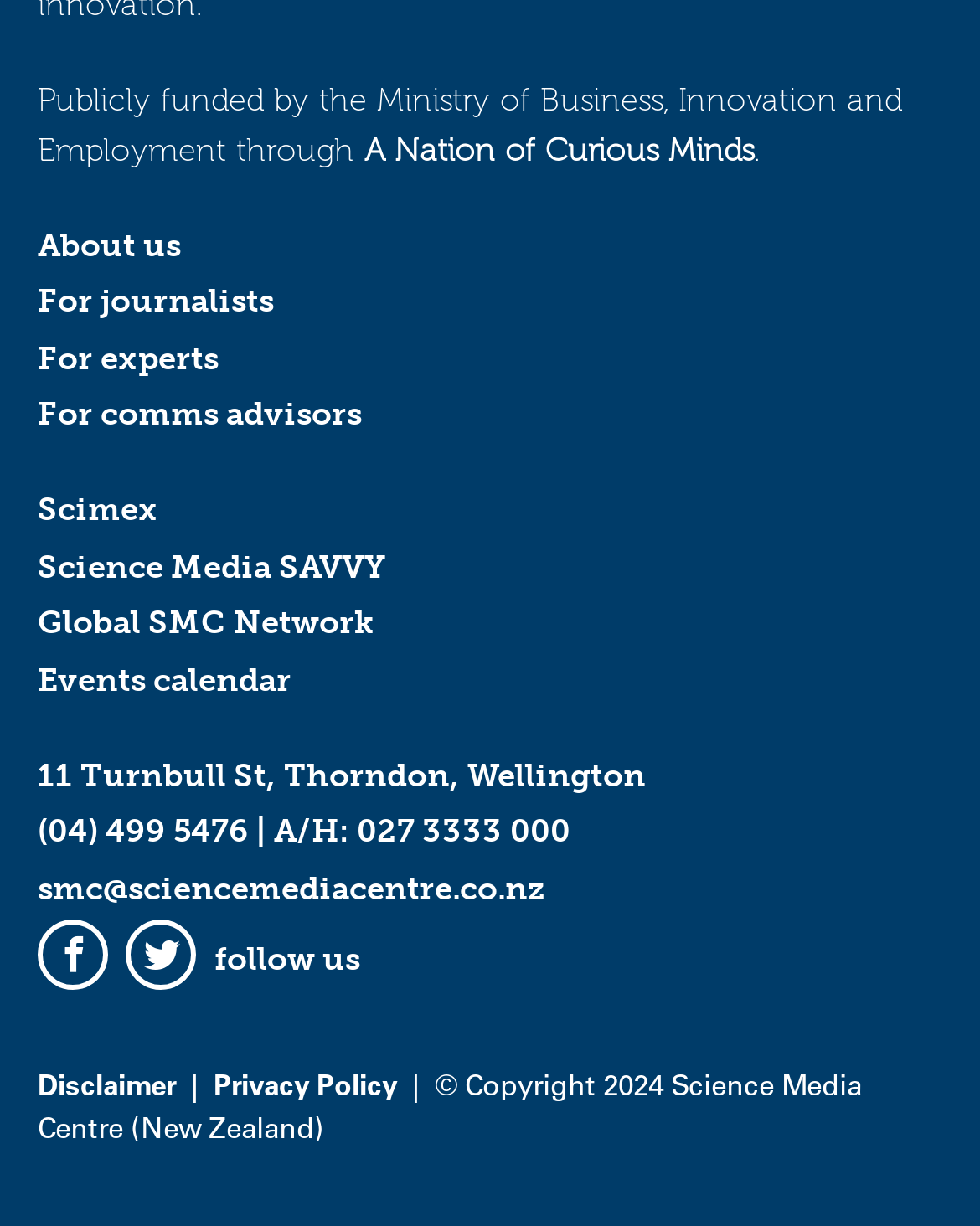Show the bounding box coordinates of the element that should be clicked to complete the task: "visit About us page".

[0.038, 0.184, 0.185, 0.215]